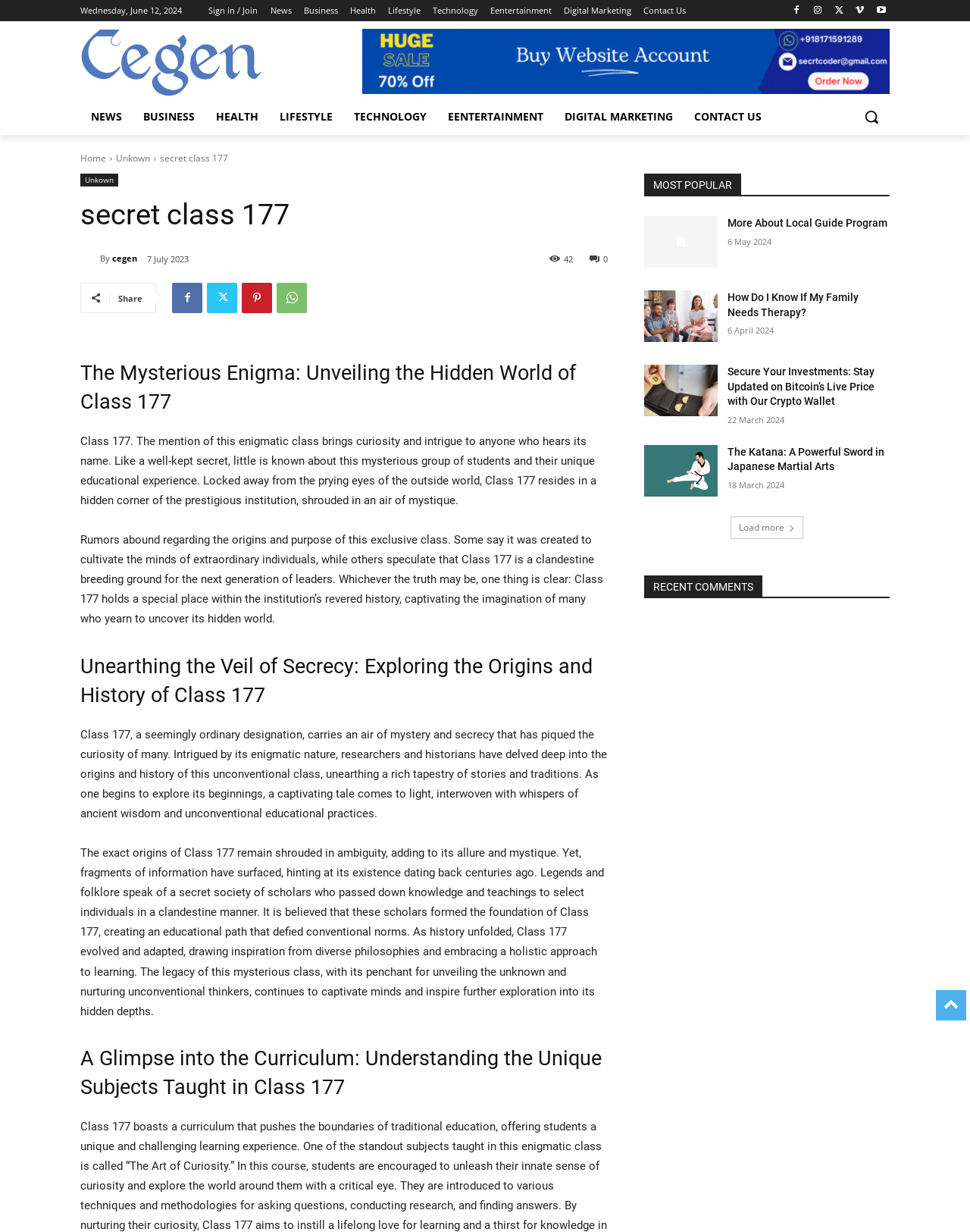Locate the bounding box coordinates of the clickable region necessary to complete the following instruction: "View the 'NEWS' section". Provide the coordinates in the format of four float numbers between 0 and 1, i.e., [left, top, right, bottom].

[0.083, 0.08, 0.137, 0.11]